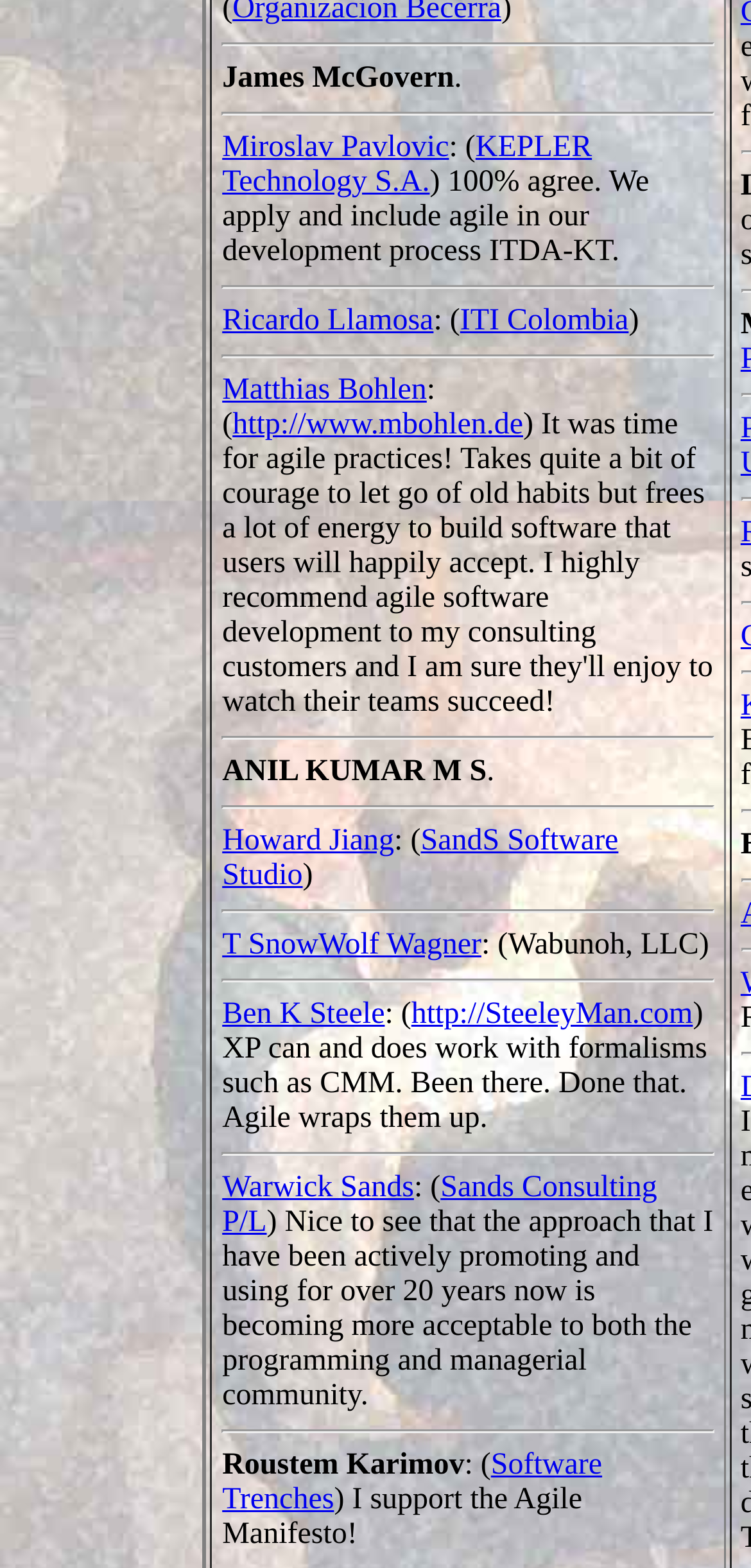Give the bounding box coordinates for the element described by: "http://www.mbohlen.de".

[0.31, 0.26, 0.697, 0.281]